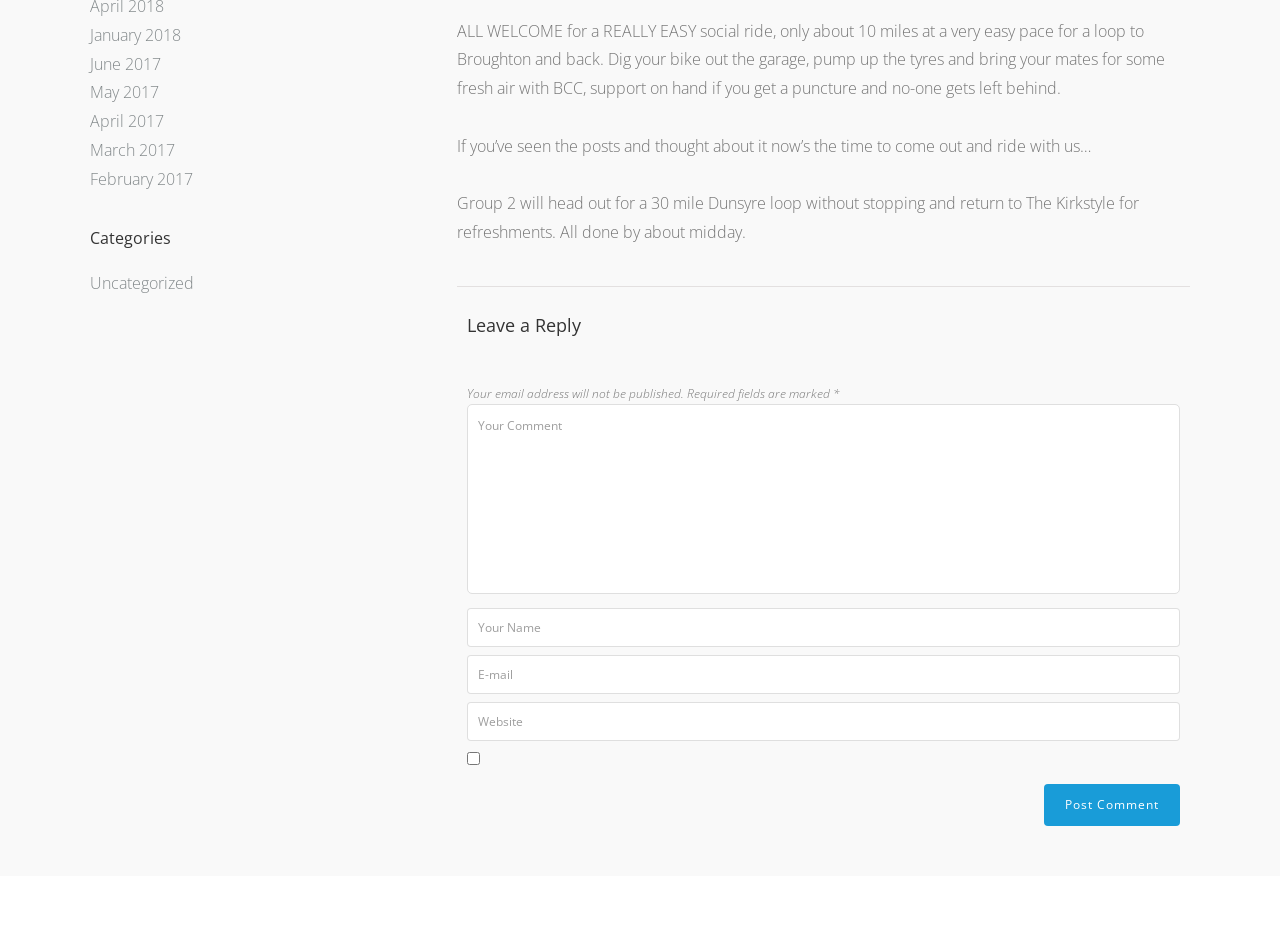For the given element description Uncategorized, determine the bounding box coordinates of the UI element. The coordinates should follow the format (top-left x, top-left y, bottom-right x, bottom-right y) and be within the range of 0 to 1.

[0.07, 0.294, 0.152, 0.318]